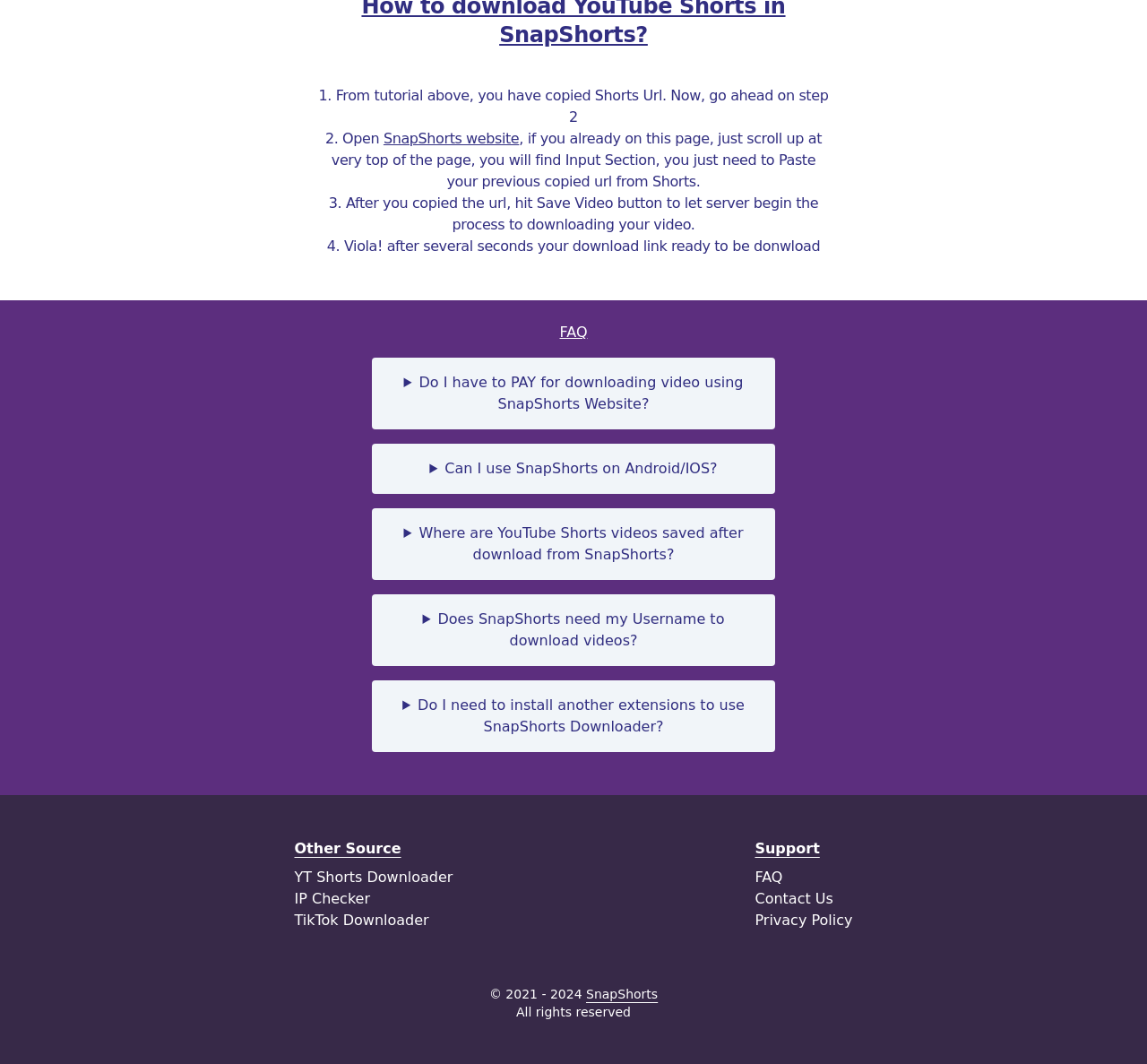From the webpage screenshot, predict the bounding box coordinates (top-left x, top-left y, bottom-right x, bottom-right y) for the UI element described here: Contact Us

[0.658, 0.837, 0.726, 0.853]